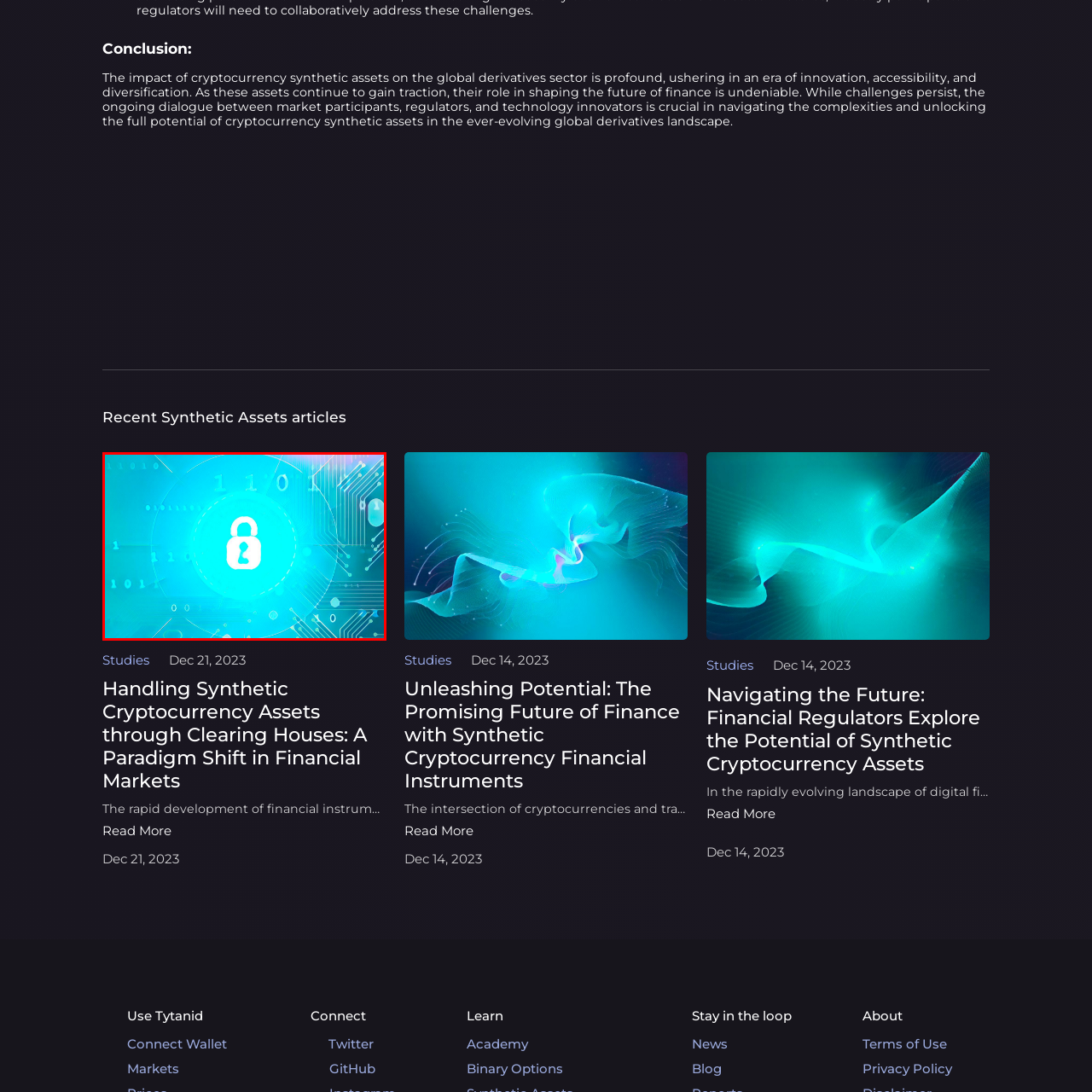What sector is being transformed by cryptocurrency synthetic assets?
View the image contained within the red box and provide a one-word or short-phrase answer to the question.

Global derivatives sector